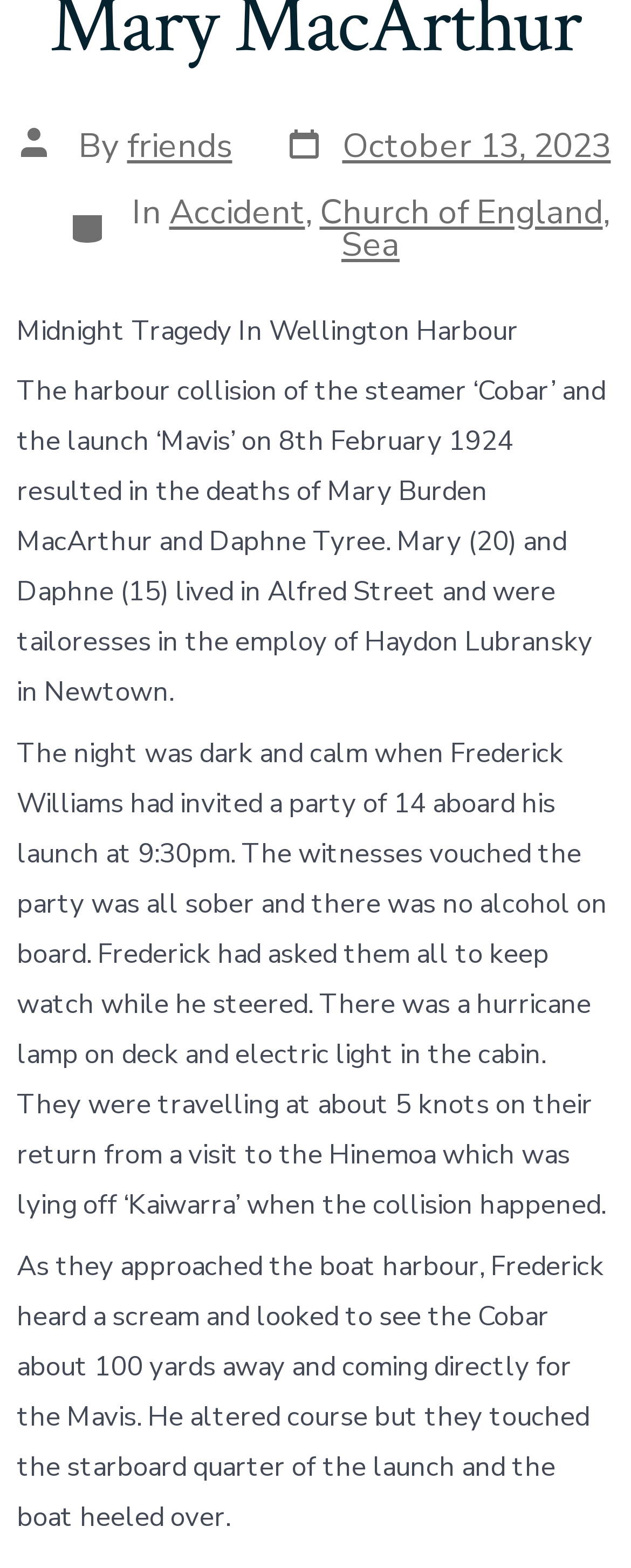Given the element description: "Search", predict the bounding box coordinates of this UI element. The coordinates must be four float numbers between 0 and 1, given as [left, top, right, bottom].

None